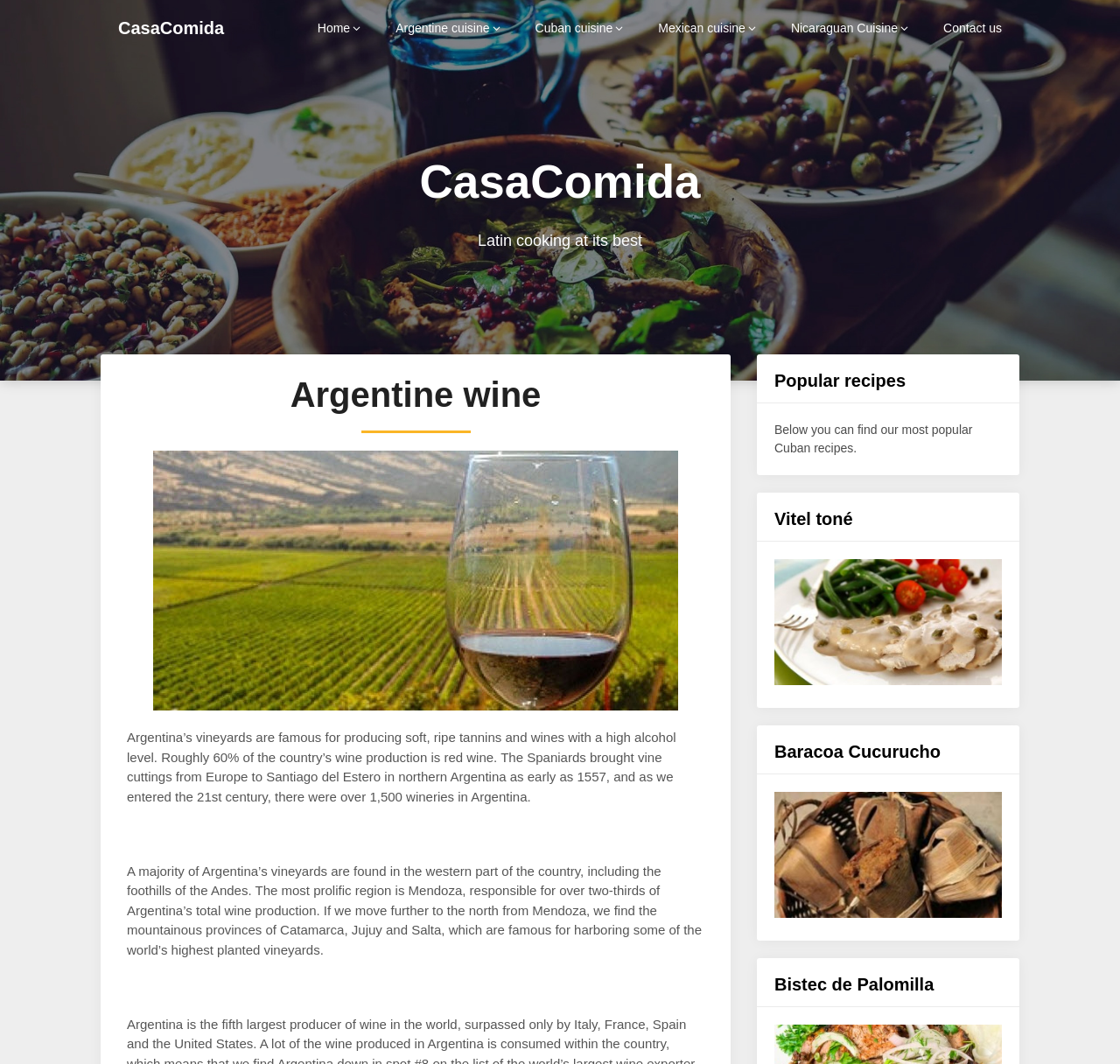Extract the bounding box for the UI element that matches this description: "Argentine cuisine".

[0.338, 0.0, 0.462, 0.053]